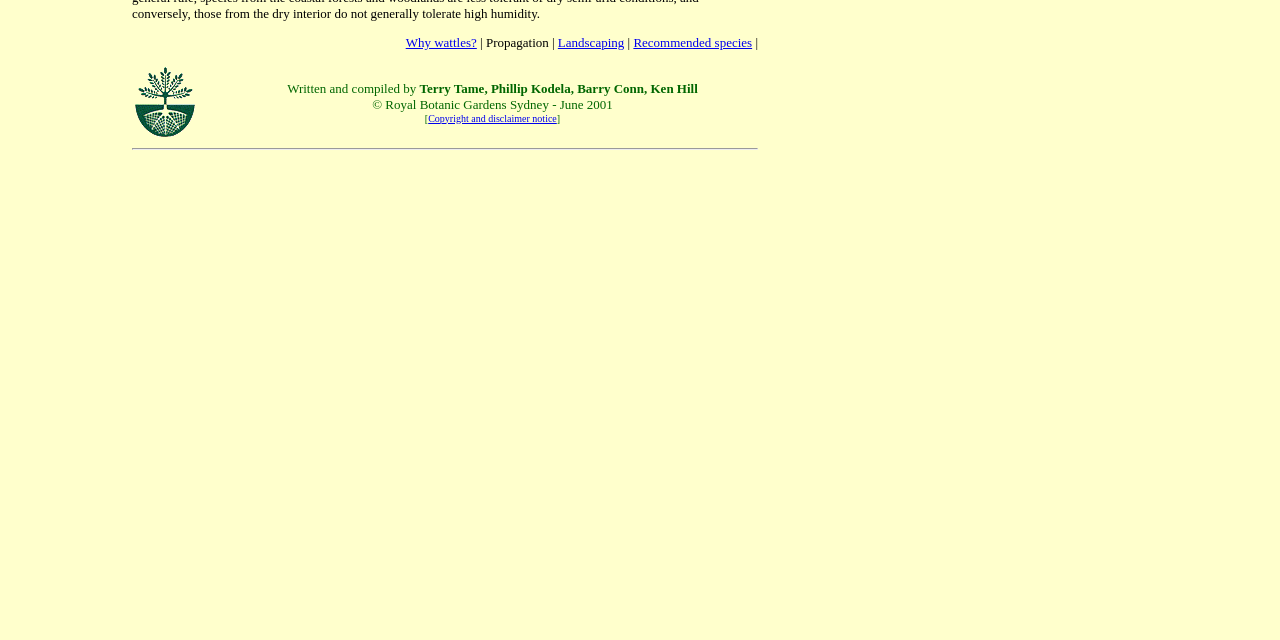Extract the bounding box coordinates of the UI element described by: "Copyright and disclaimer notice". The coordinates should include four float numbers ranging from 0 to 1, e.g., [left, top, right, bottom].

[0.335, 0.176, 0.435, 0.193]